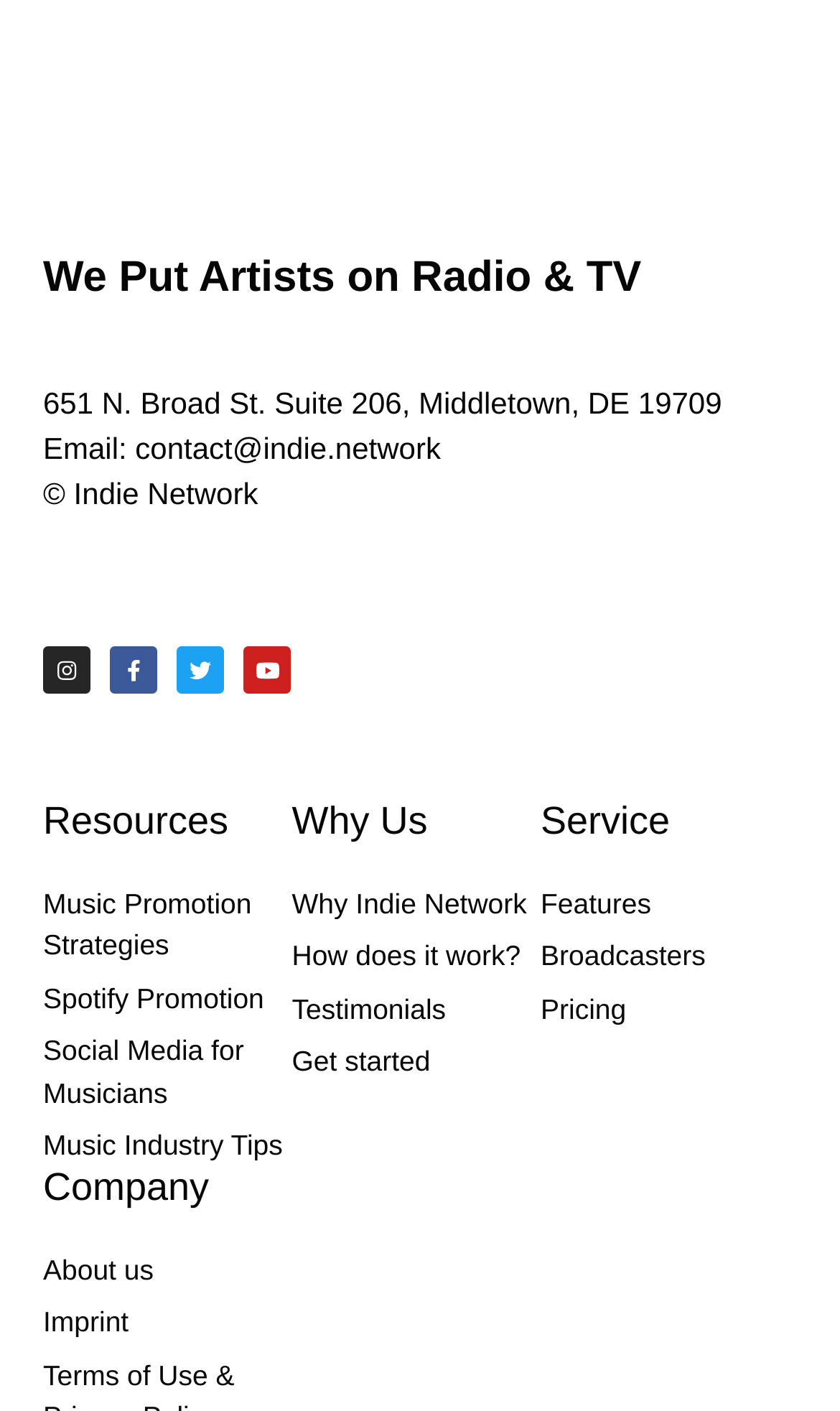What is the company's address?
Using the image as a reference, answer the question in detail.

I found the company's address by looking at the static text element located at the top of the webpage, which reads '651 N. Broad St. Suite 206, Middletown, DE 19709'.